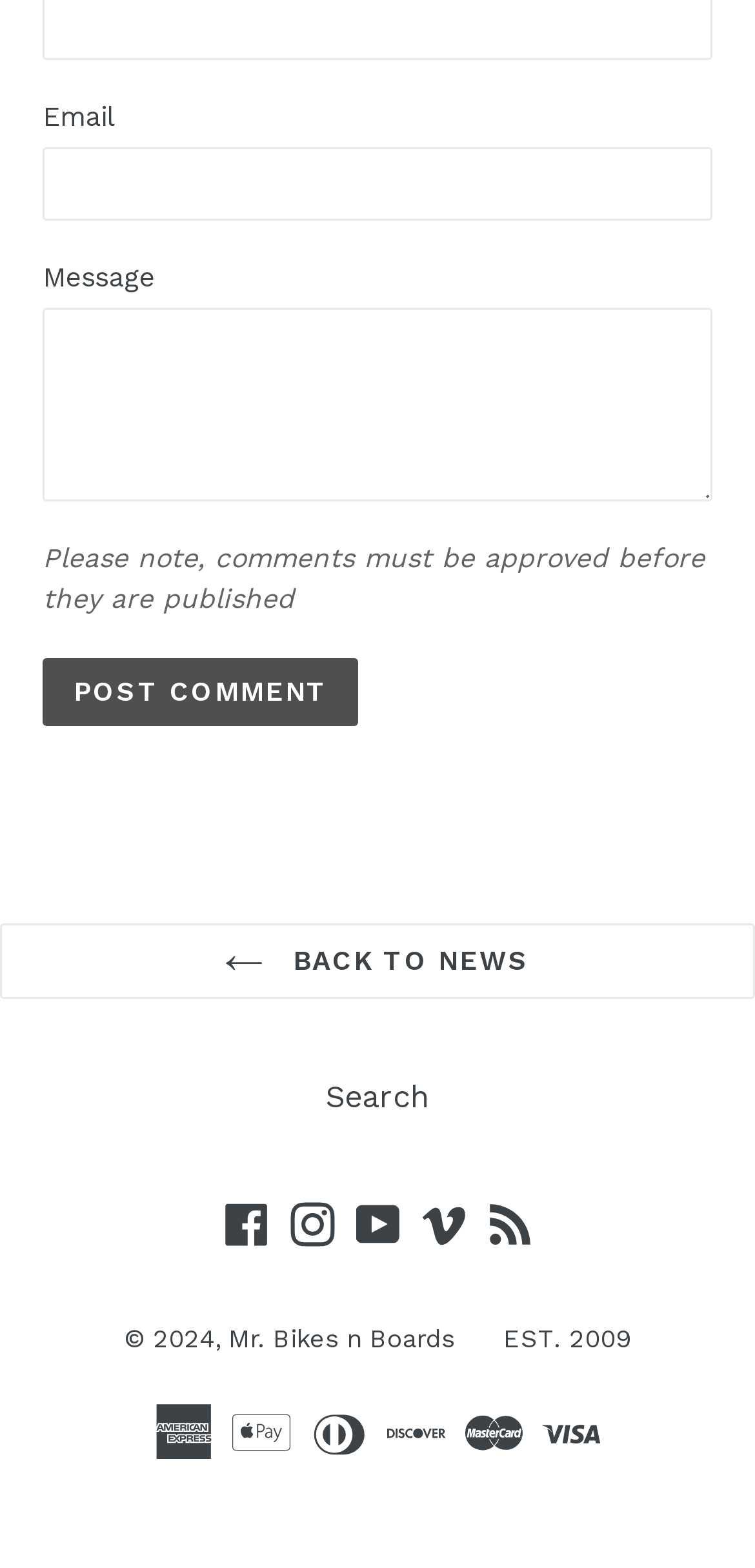Respond to the question below with a single word or phrase:
What is the purpose of the 'Post comment' button?

To submit a comment